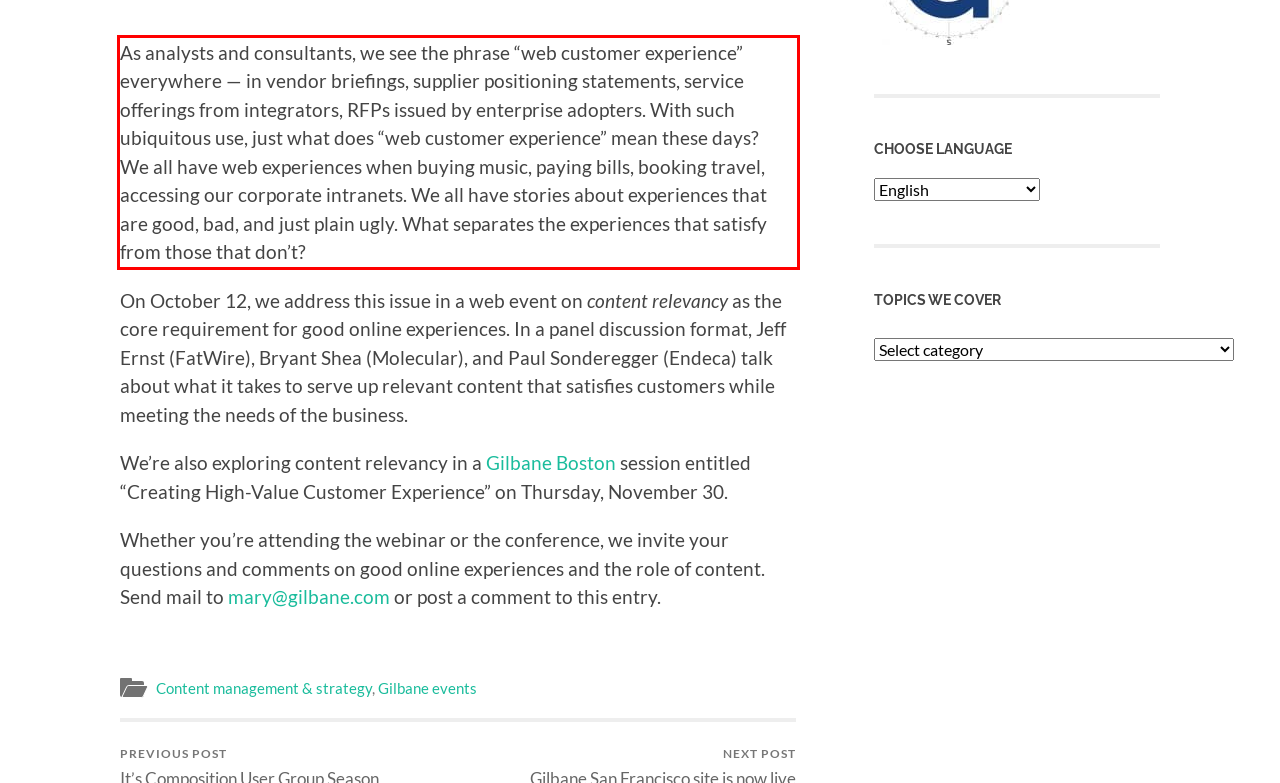There is a UI element on the webpage screenshot marked by a red bounding box. Extract and generate the text content from within this red box.

As analysts and consultants, we see the phrase “web customer experience” everywhere — in vendor briefings, supplier positioning statements, service offerings from integrators, RFPs issued by enterprise adopters. With such ubiquitous use, just what does “web customer experience” mean these days? We all have web experiences when buying music, paying bills, booking travel, accessing our corporate intranets. We all have stories about experiences that are good, bad, and just plain ugly. What separates the experiences that satisfy from those that don’t?